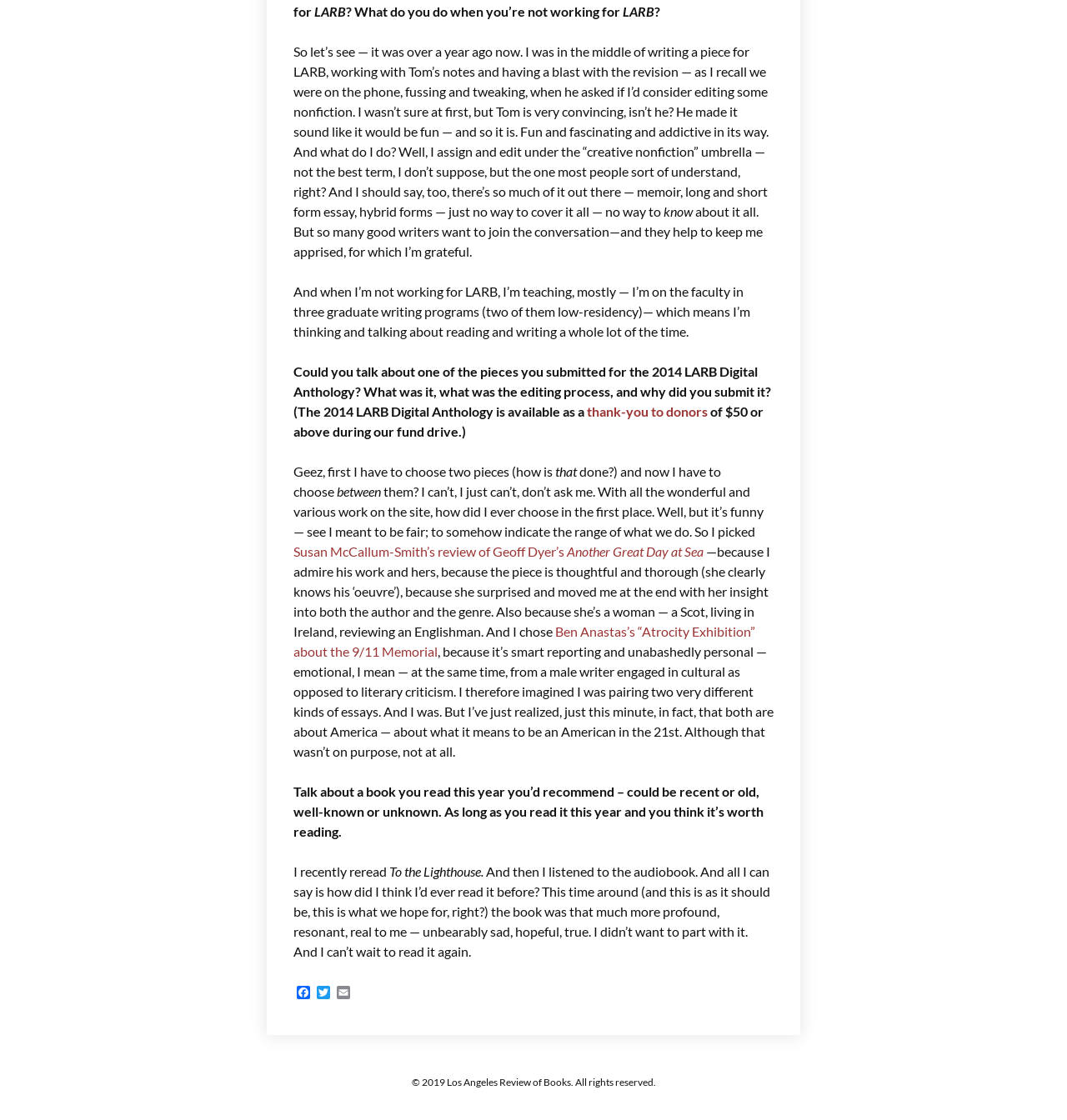What is the author's role in the 2014 LARB Digital Anthology?
Answer the question with a thorough and detailed explanation.

The text asks the author to 'talk about one of the pieces you submitted for the 2014 LARB Digital Anthology', indicating that the author submitted a piece to the anthology.